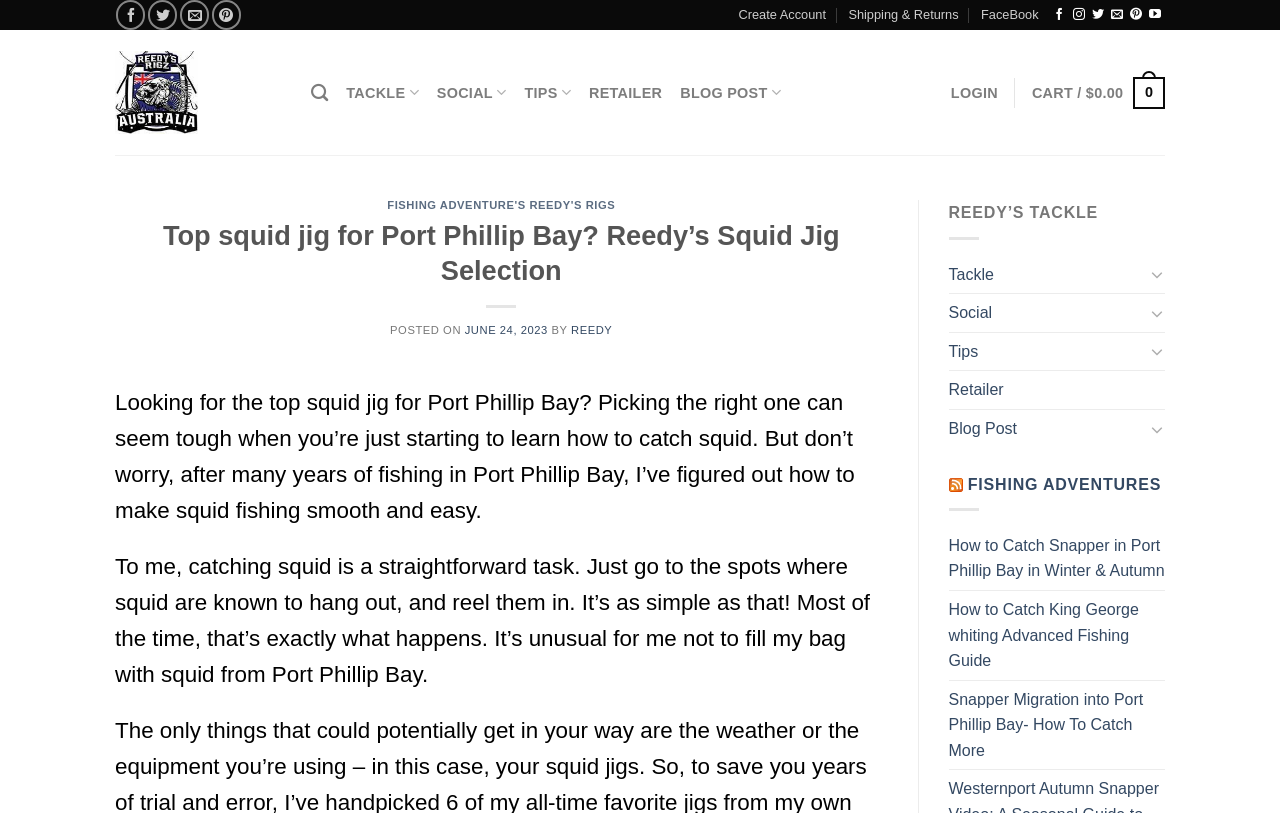Identify the bounding box coordinates for the element you need to click to achieve the following task: "Follow on Facebook". The coordinates must be four float values ranging from 0 to 1, formatted as [left, top, right, bottom].

[0.091, 0.001, 0.114, 0.037]